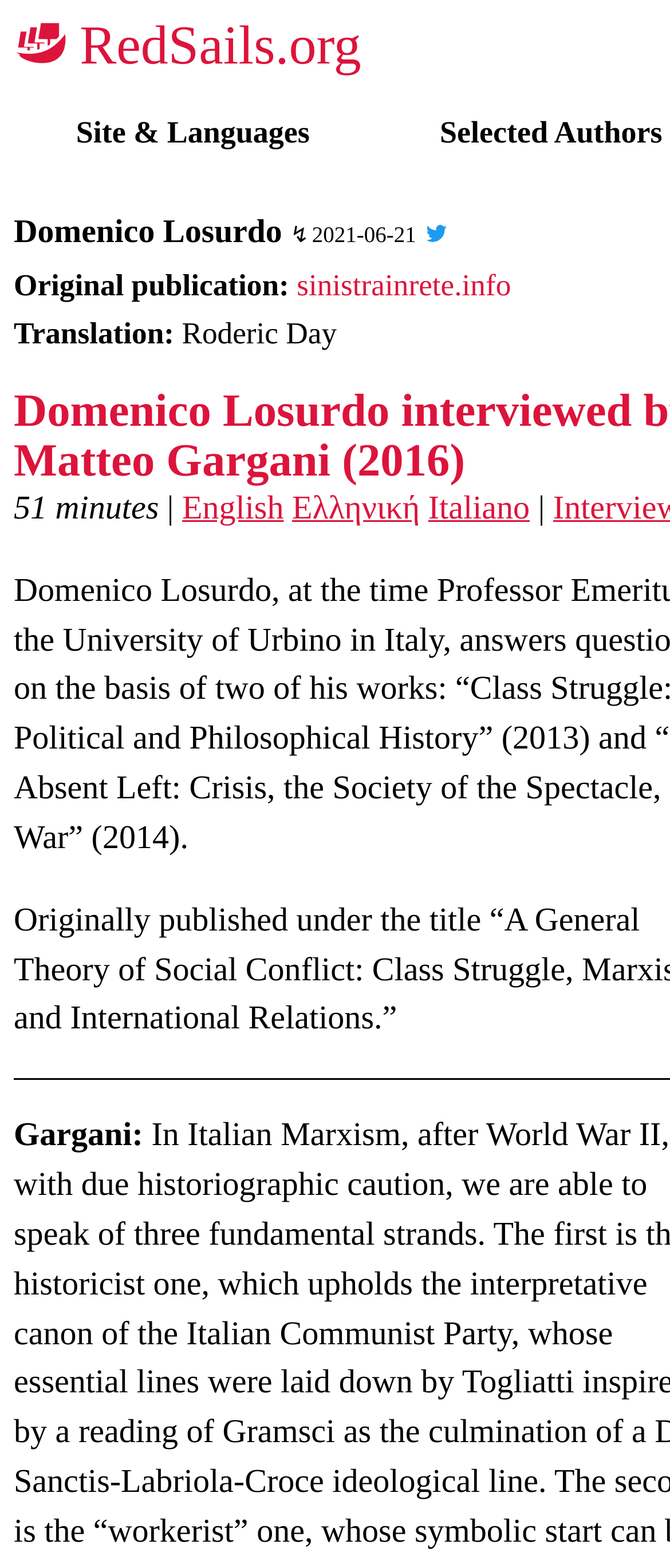What is the language of the original publication?
Please respond to the question thoroughly and include all relevant details.

I found the answer by examining the links and static text elements under the 'Selected Authors' section. The static text 'Original publication:' is followed by a link 'sinistrainrete.info', and then another link 'Italiano', which suggests that the original publication is in Italian.